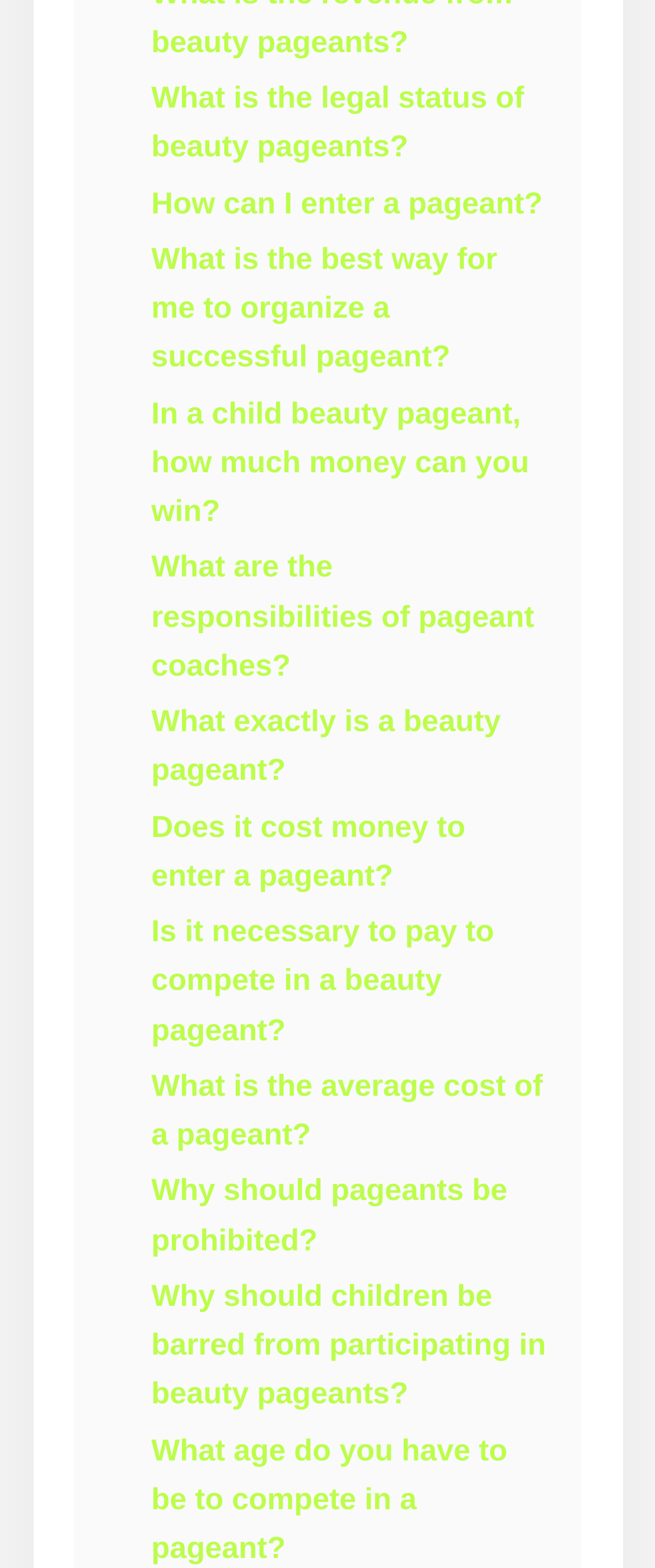What is the main topic of this webpage?
Provide an in-depth answer to the question, covering all aspects.

Based on the links provided on the webpage, it is clear that the main topic is beauty pageants. The links cover various aspects of beauty pageants, such as the legal status, how to enter, and the responsibilities of pageant coaches.